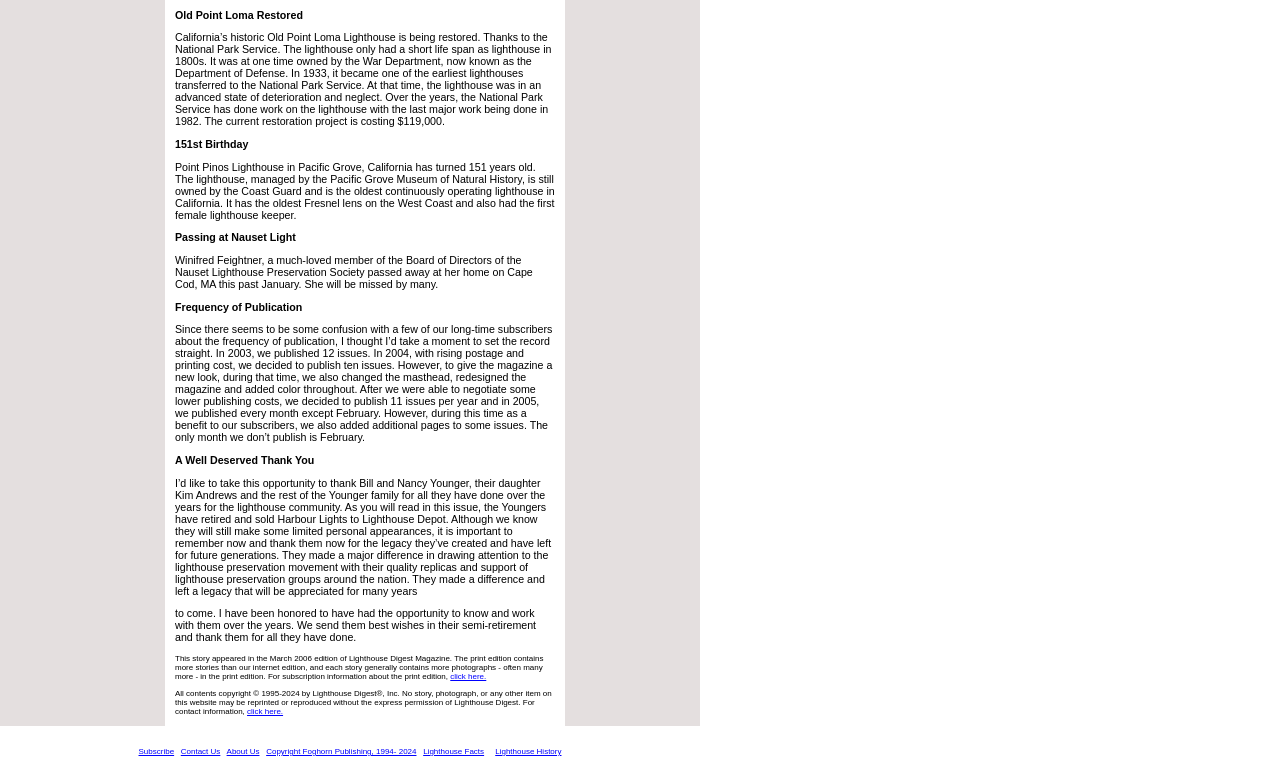What is the name of the lighthouse being restored?
Look at the screenshot and respond with a single word or phrase.

Old Point Loma Lighthouse